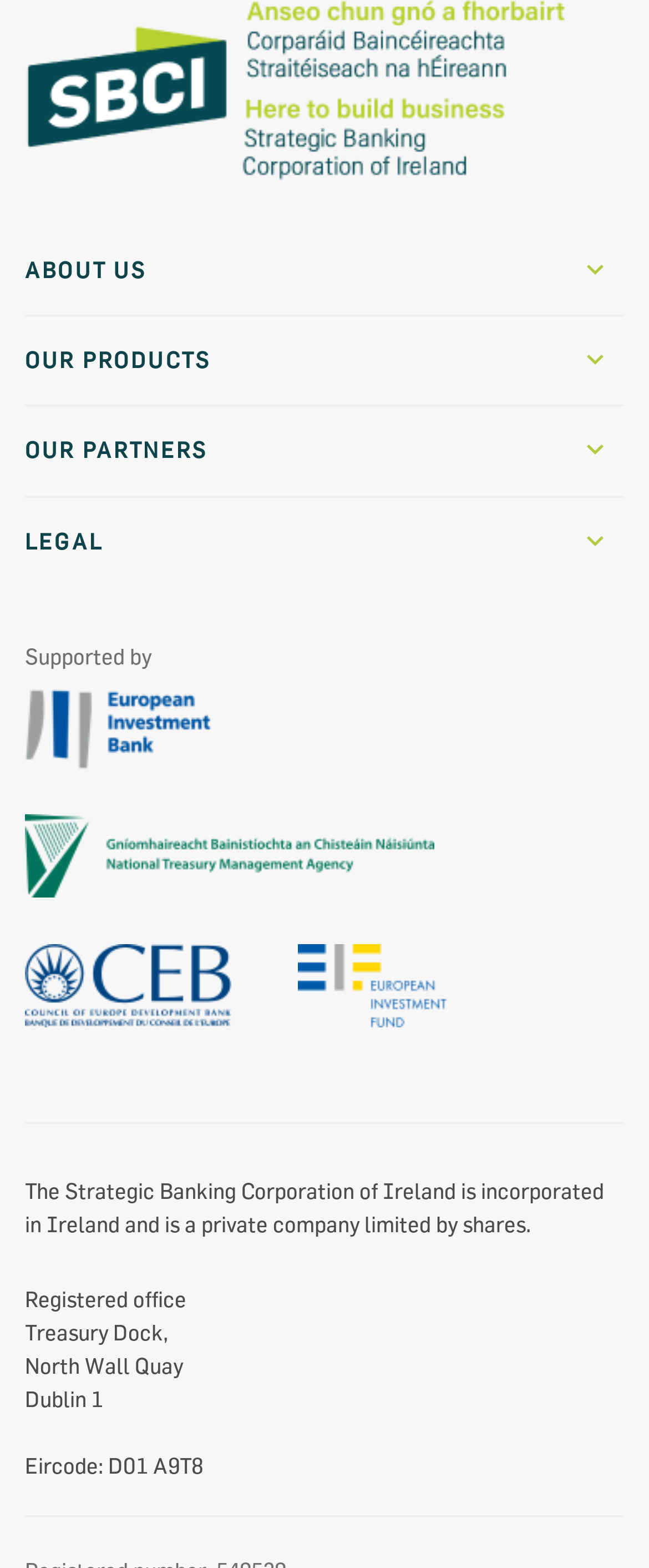Pinpoint the bounding box coordinates of the area that must be clicked to complete this instruction: "Click on Who We Are".

[0.038, 0.214, 0.223, 0.231]